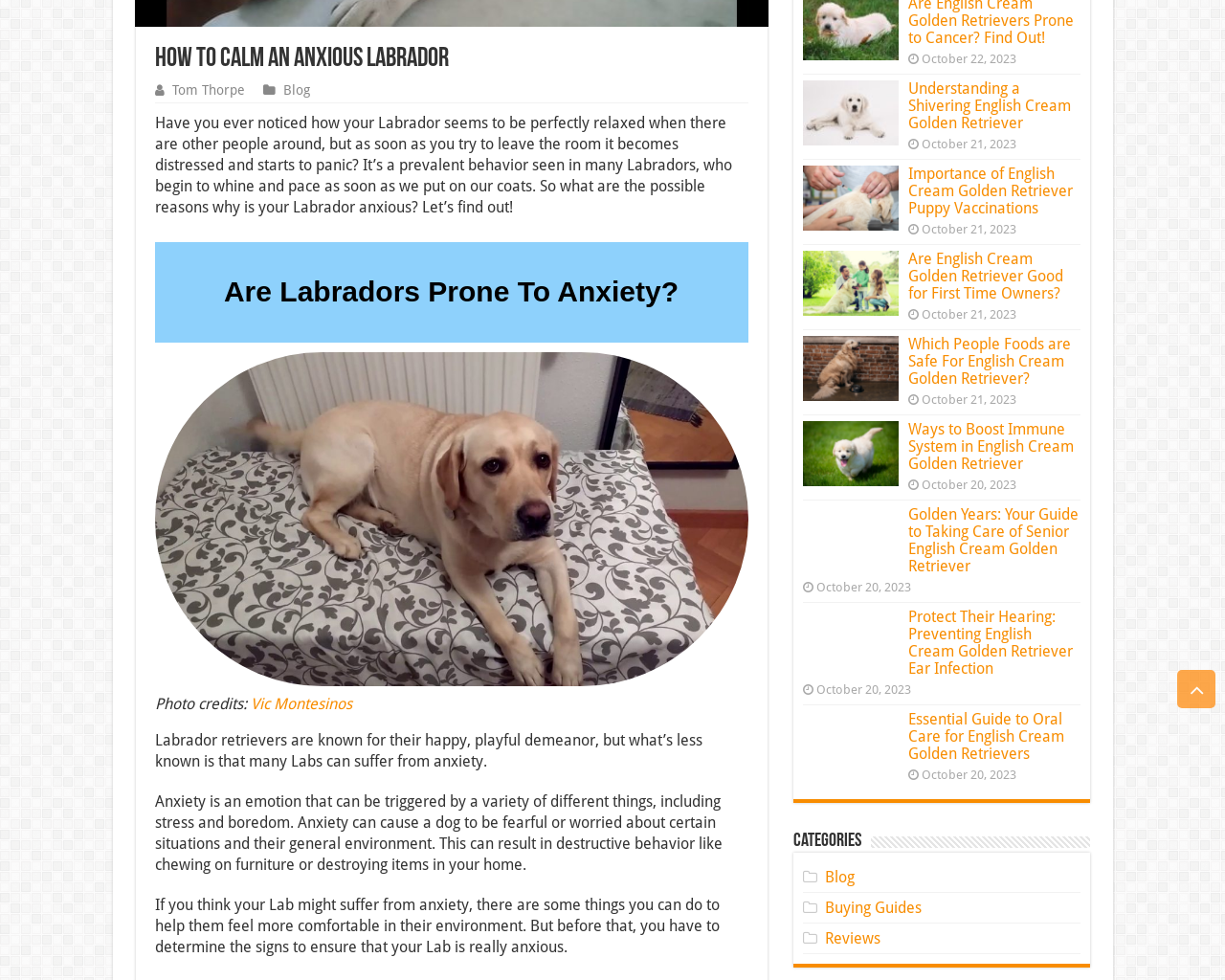Please determine the bounding box coordinates for the UI element described here. Use the format (top-left x, top-left y, bottom-right x, bottom-right y) with values bounded between 0 and 1: Vic Montesinos

[0.204, 0.709, 0.287, 0.727]